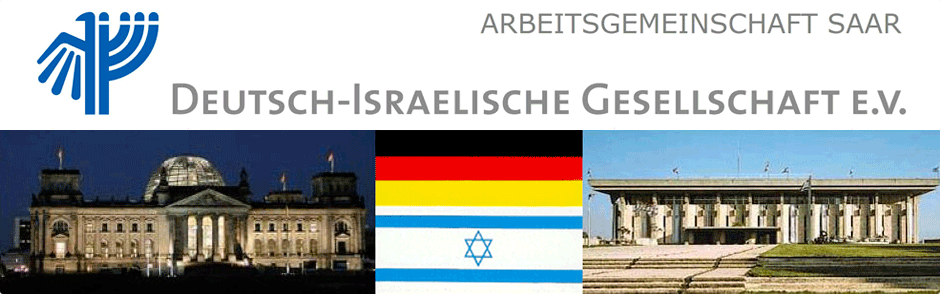Respond with a single word or phrase:
What is the regional focus of the organization?

Saar